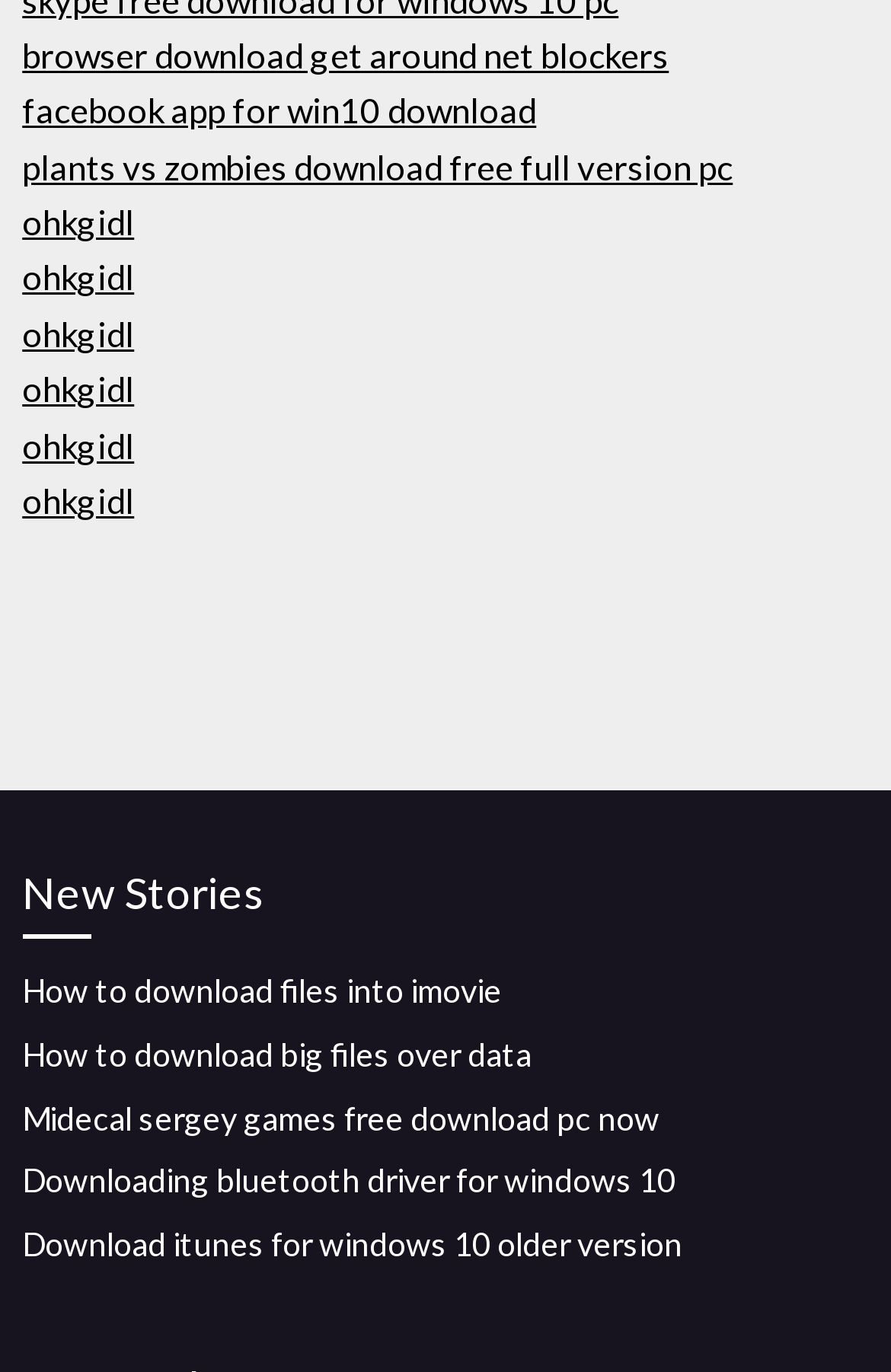Find the bounding box of the web element that fits this description: "facebook app for win10 download".

[0.025, 0.065, 0.602, 0.095]